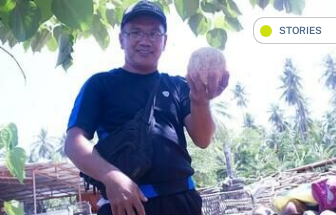Describe all significant details and elements found in the image.

In this image, a man stands outdoors under a canopy of foliage, holding up a round, textured object in his left hand. He is dressed in a blue and black athletic outfit, with a small black bag slung across his shoulder. In the background, blurred structures and greenery suggest a rural or agricultural setting, possibly indicating his connection to local farming or artisan activities. This image is part of a broader story highlighted in the media, showcasing notable achievements or endeavors related to community and industry. The "STORIES" label in the corner emphasizes its significance within a collection of related articles, inviting viewers to explore further narratives surrounding innovative individuals and their contributions.